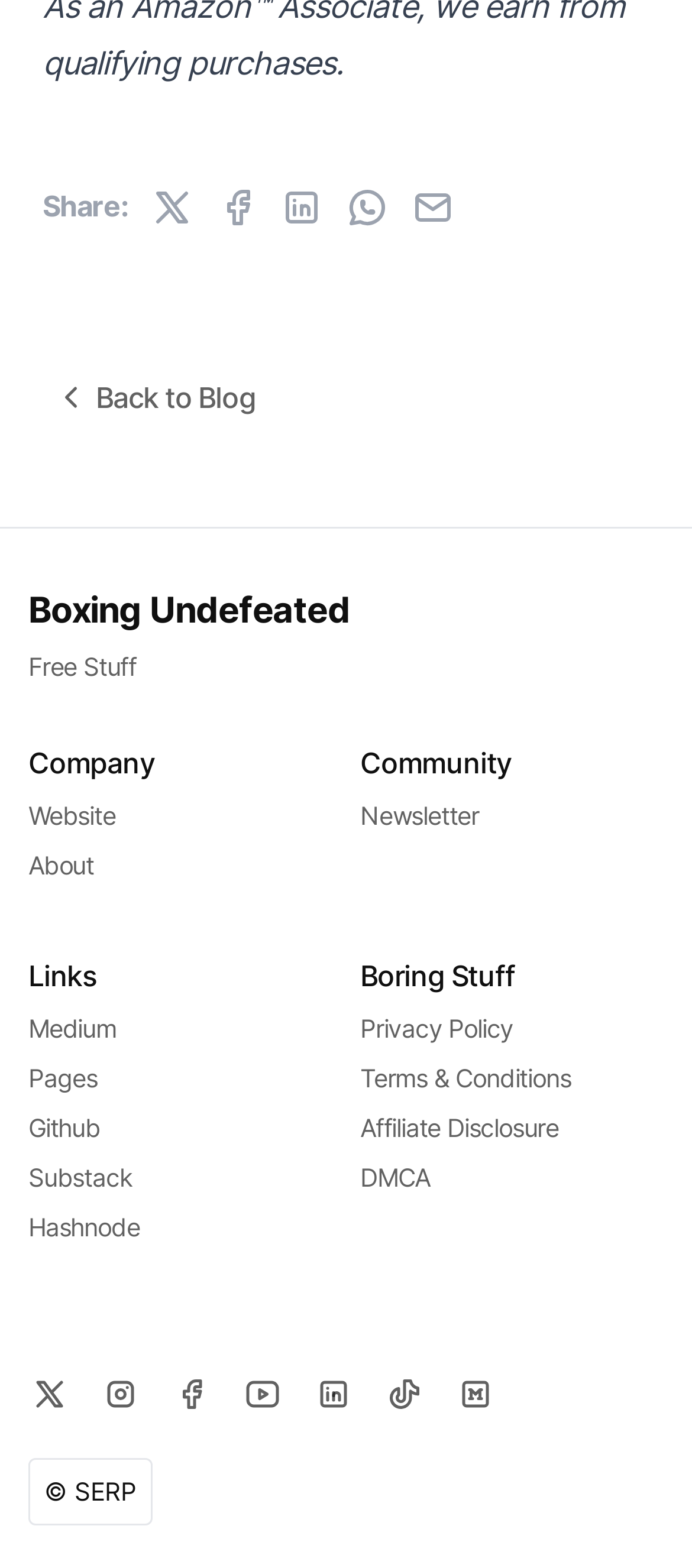Please provide a comprehensive response to the question based on the details in the image: What categories are listed in the footer?

The footer section of the webpage lists four categories: Company, Community, Links, and Boring Stuff, which likely contain links to related pages or resources.